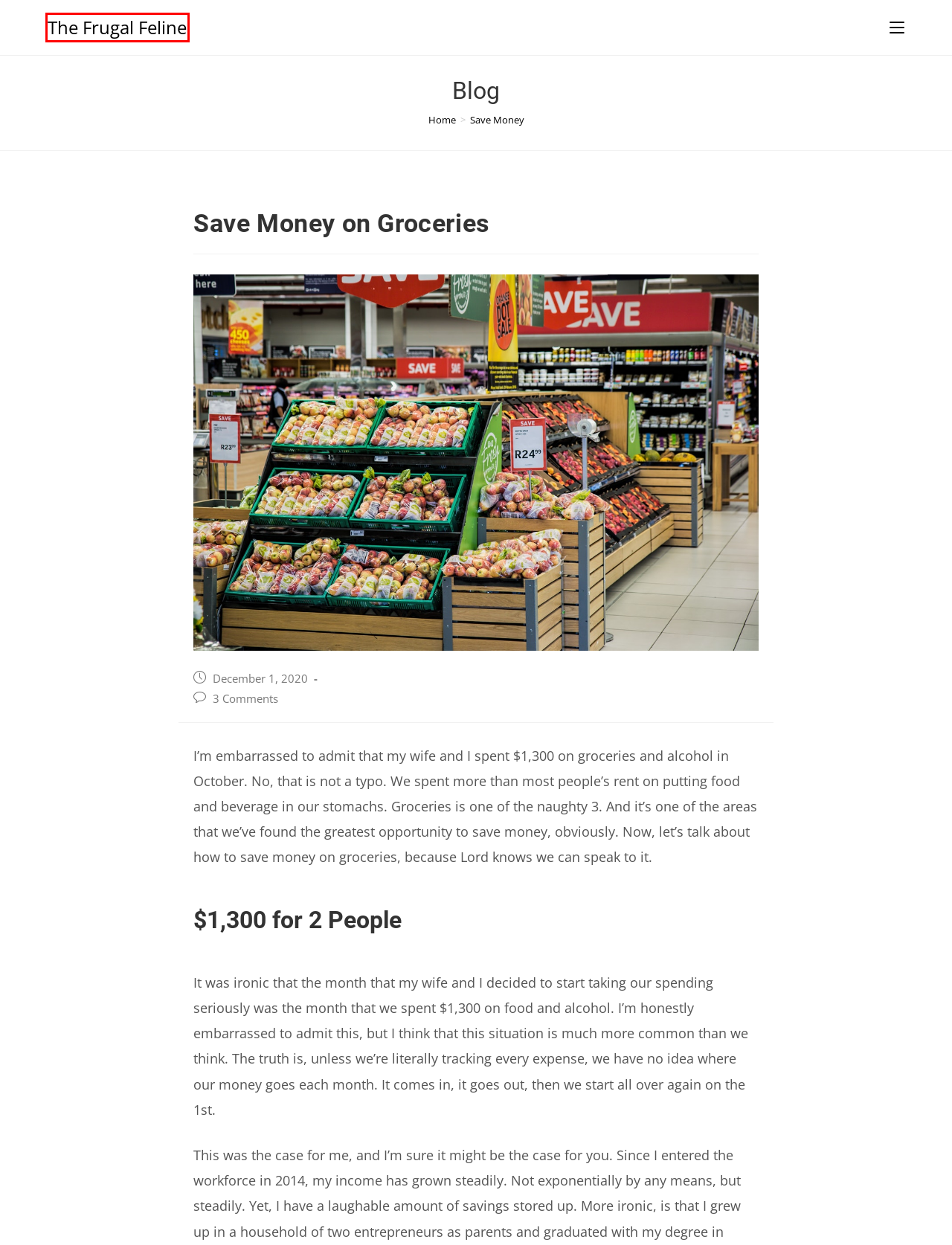You have a screenshot of a webpage, and a red bounding box highlights an element. Select the webpage description that best fits the new page after clicking the element within the bounding box. Options are:
A. Weekly Spending Review - The Frugal Feline
B. Happy Hour - The Frugal Feline
C. How to Track Expenses - The Frugal Feline
D. The Naughty 3 Expenses - The Frugal Feline
E. The Frugal Feline - Save Money. Buy Assets.
F. Purpose - The Frugal Feline
G. Save Money Archives - The Frugal Feline
H. Costco - The Frugal Feline

E